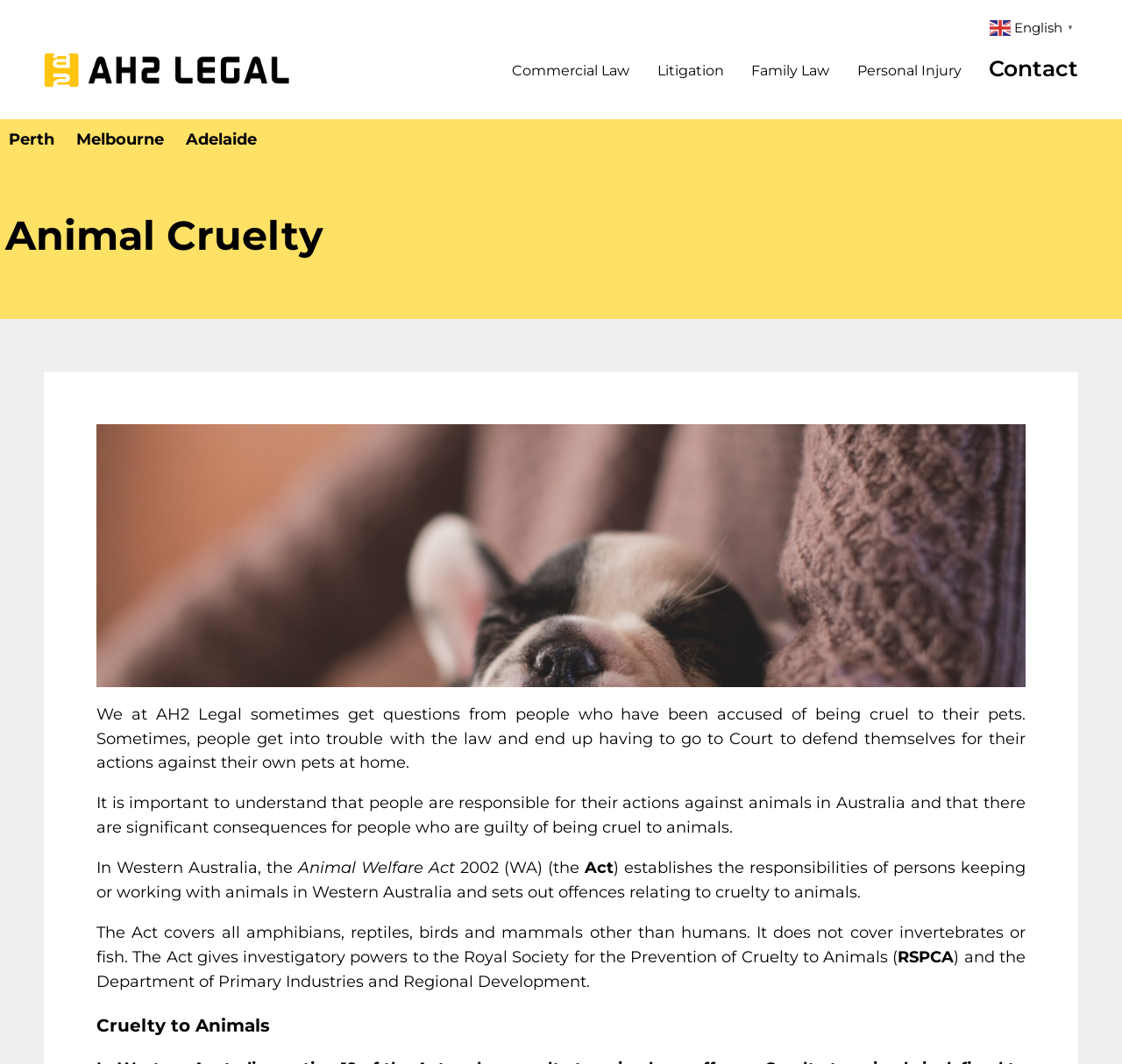Could you locate the bounding box coordinates for the section that should be clicked to accomplish this task: "Navigate to Commercial Law".

[0.456, 0.058, 0.561, 0.081]